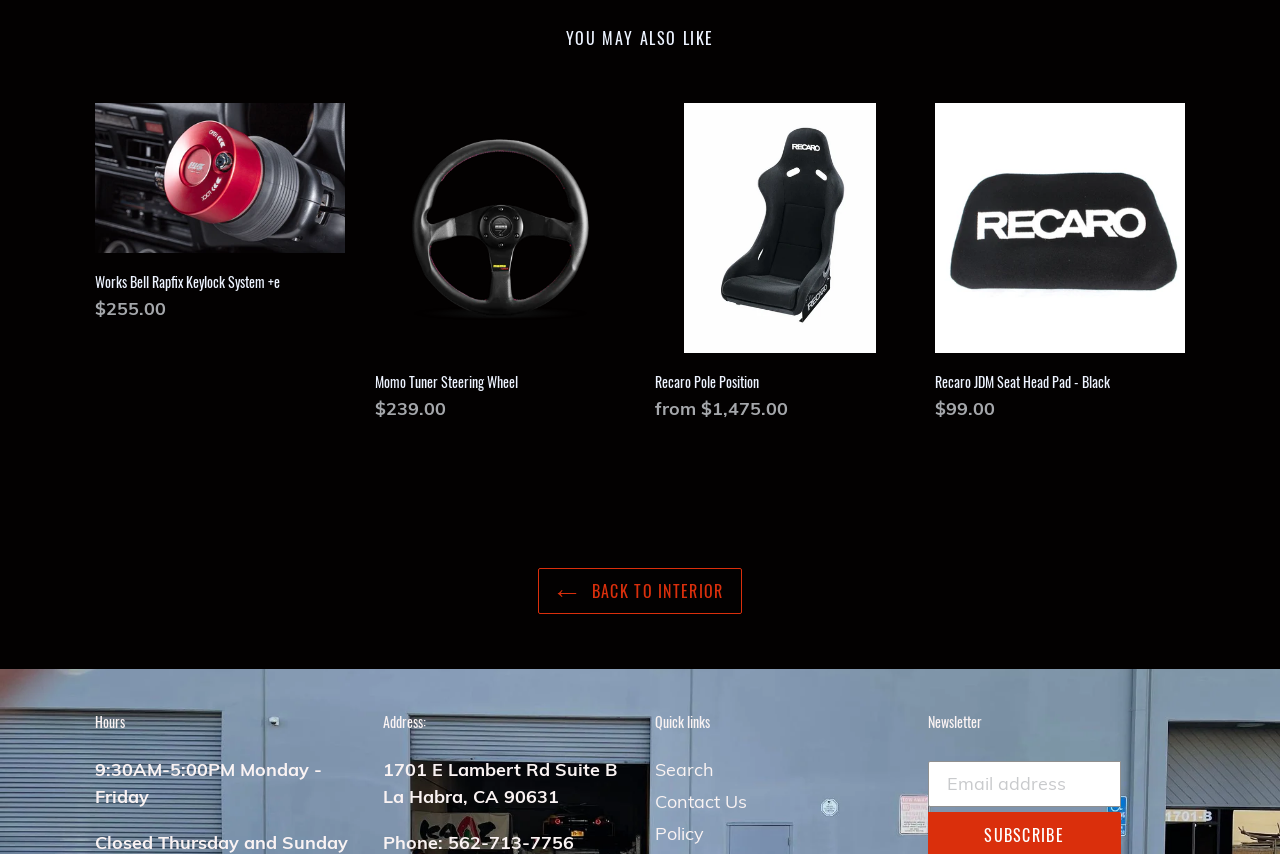Based on the element description: "Policy", identify the bounding box coordinates for this UI element. The coordinates must be four float numbers between 0 and 1, listed as [left, top, right, bottom].

[0.512, 0.962, 0.55, 0.989]